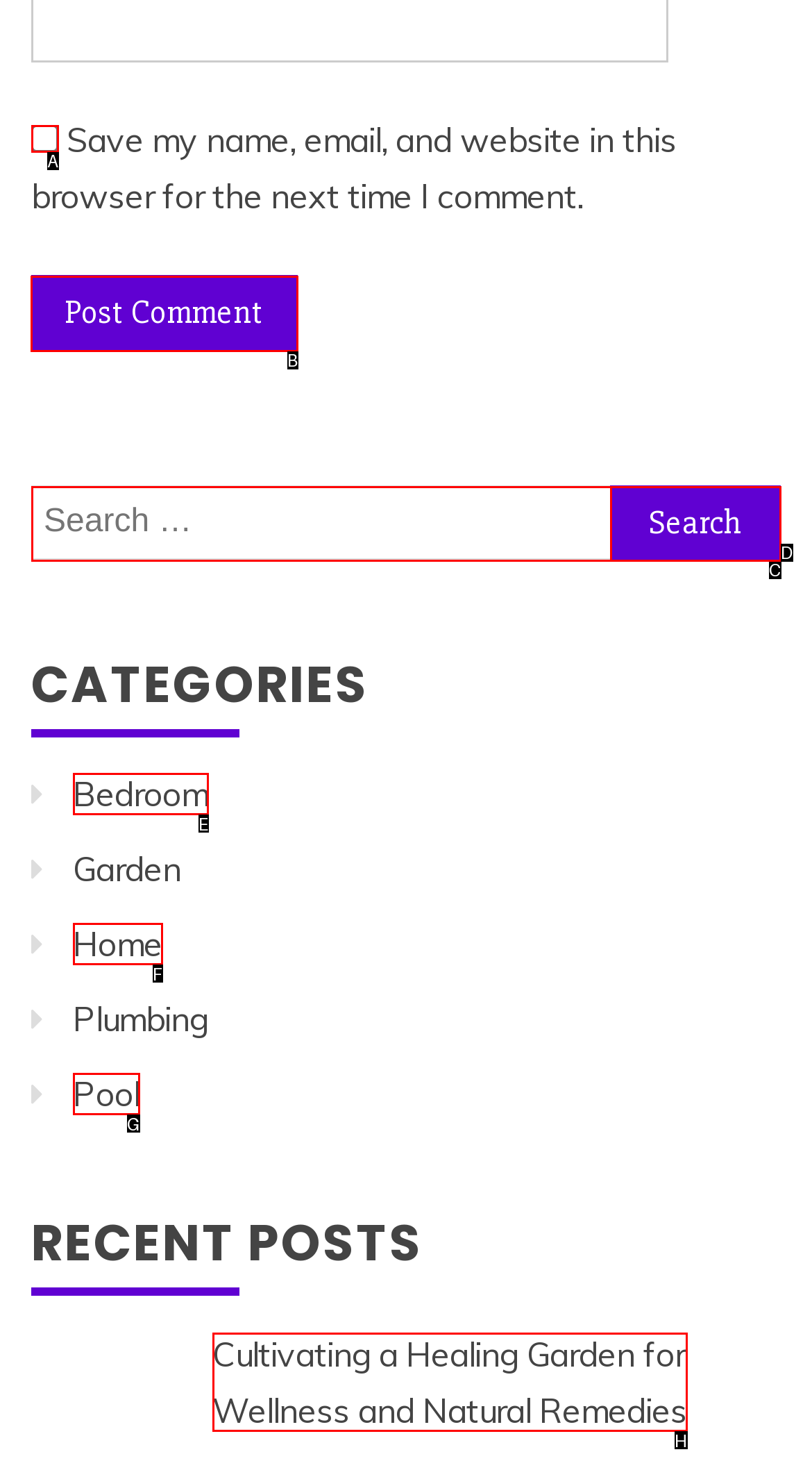Choose the letter of the UI element necessary for this task: Click the Post Comment button
Answer with the correct letter.

B